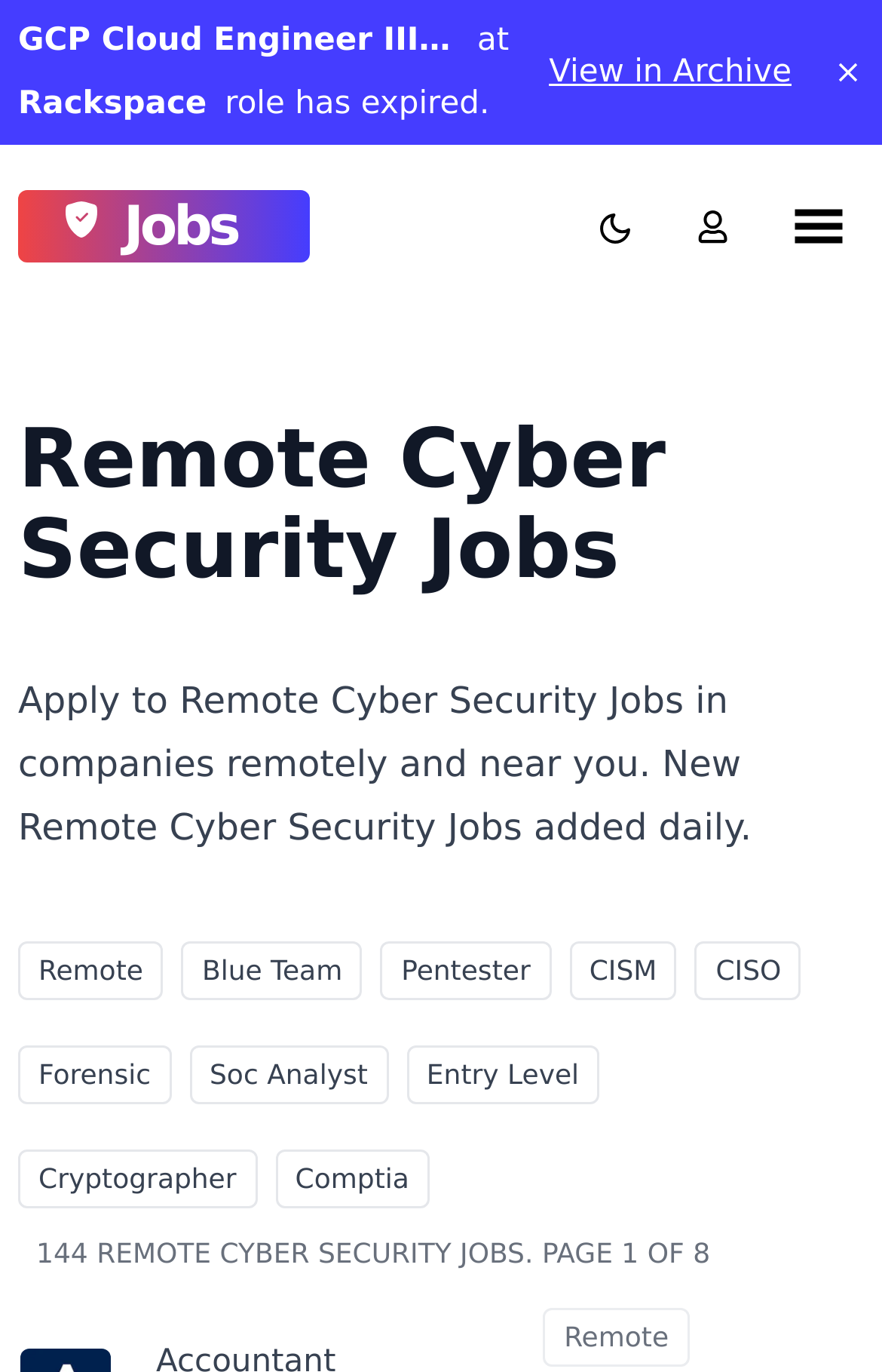Specify the bounding box coordinates of the area that needs to be clicked to achieve the following instruction: "Browse remote jobs".

[0.021, 0.686, 0.185, 0.729]